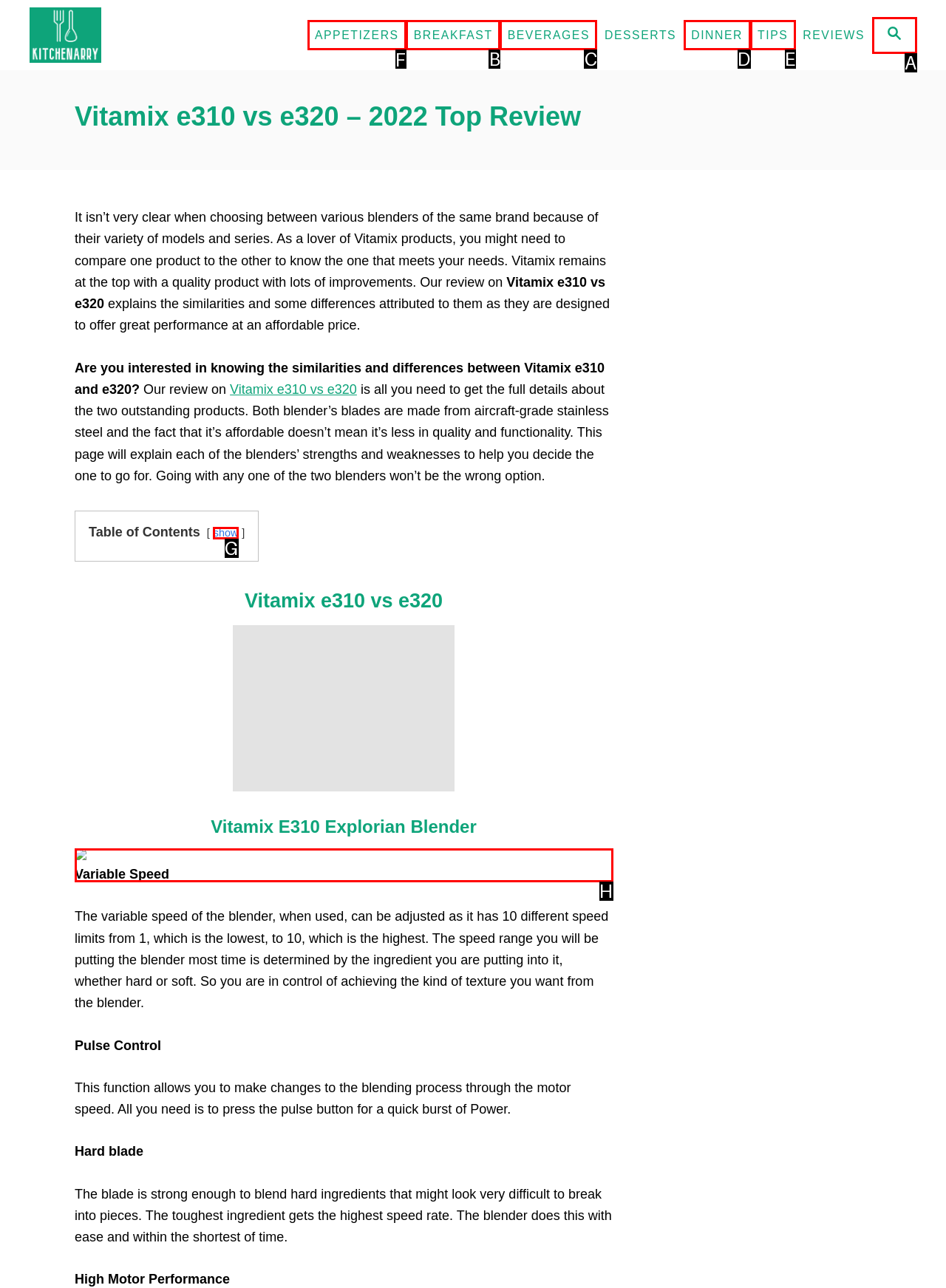Show which HTML element I need to click to perform this task: View APPETIZERS Answer with the letter of the correct choice.

F